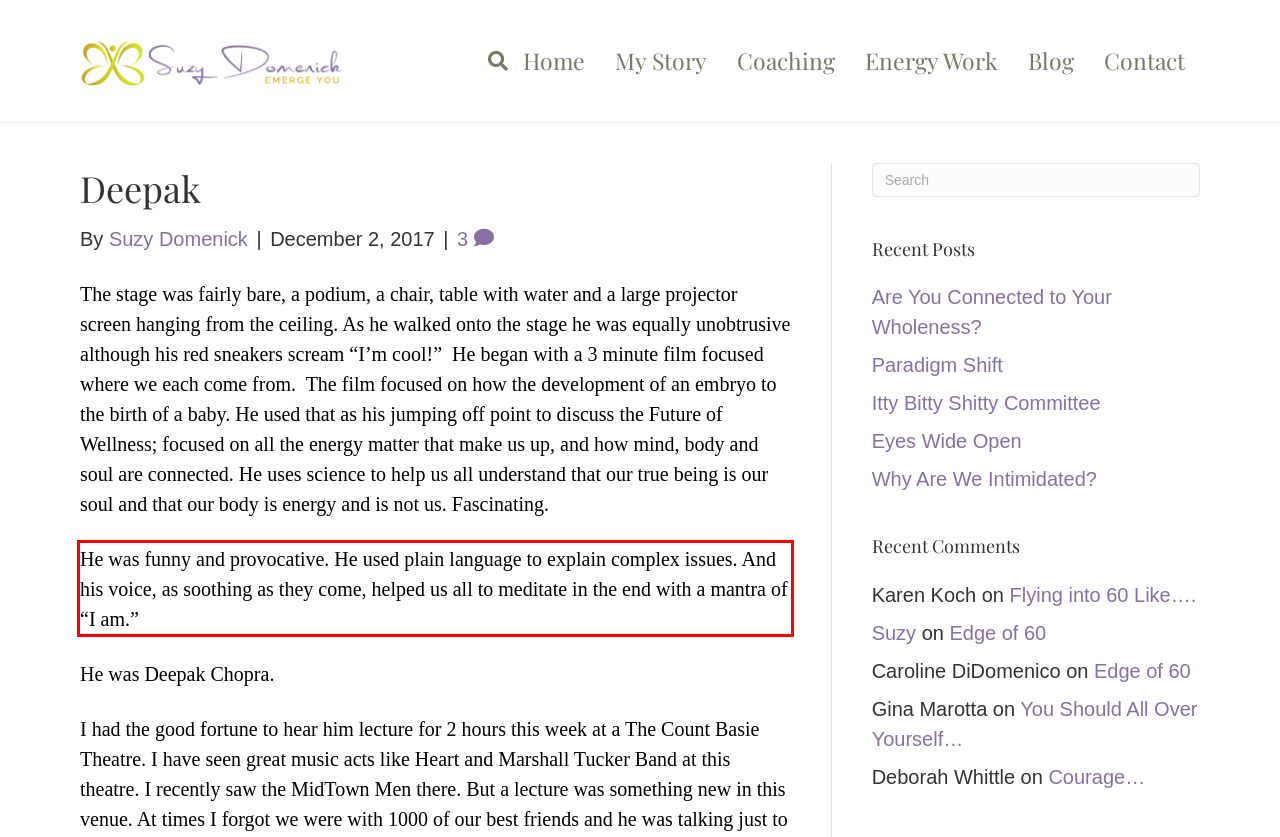Within the screenshot of the webpage, there is a red rectangle. Please recognize and generate the text content inside this red bounding box.

He was funny and provocative. He used plain language to explain complex issues. And his voice, as soothing as they come, helped us all to meditate in the end with a mantra of “I am.”